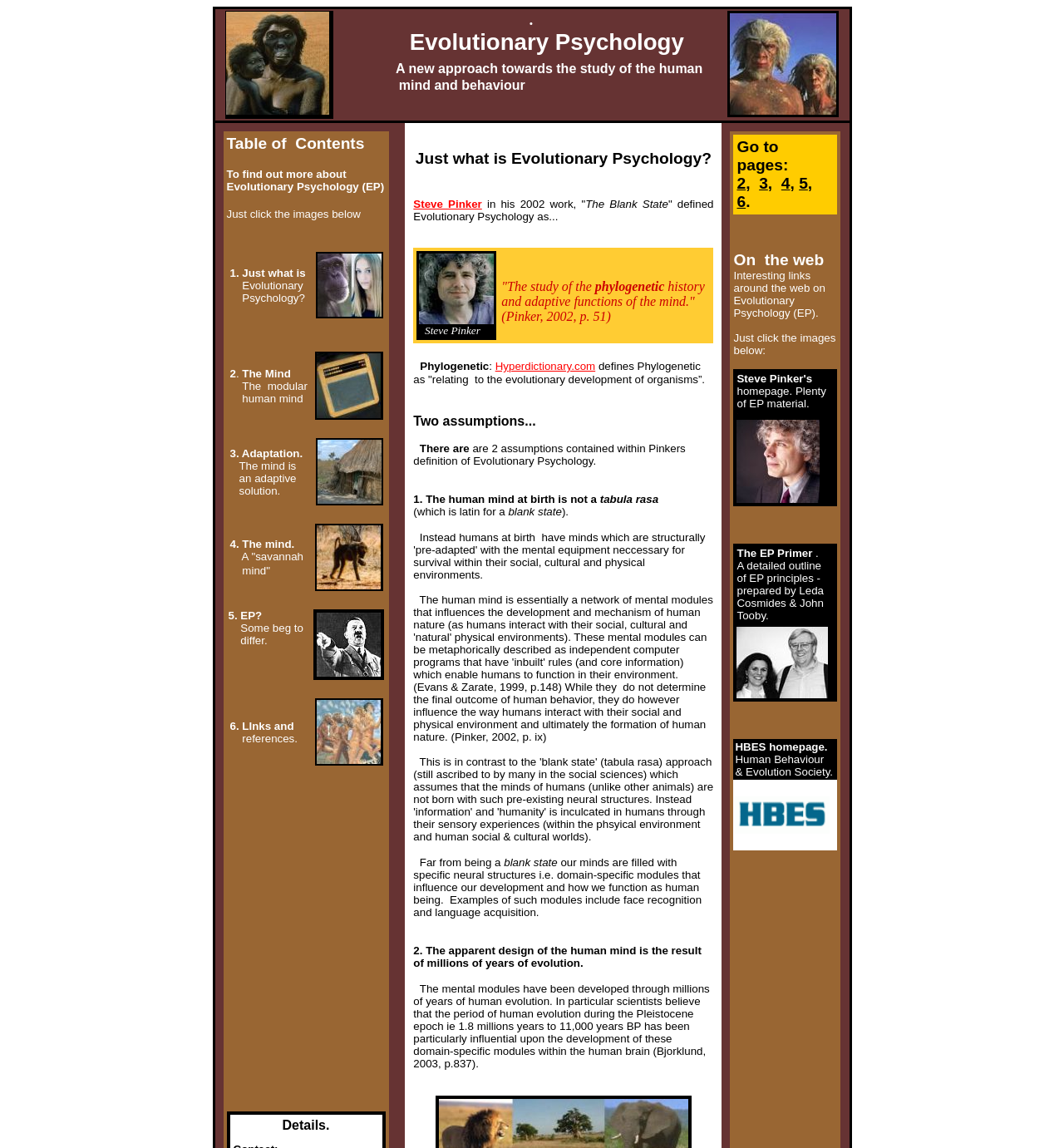Using the information in the image, give a detailed answer to the following question: What is the definition of Phylogenetic?

The definition of Phylogenetic is obtained from the static text element that defines it as 'relating to the evolutionary development of organisms' and is linked to Hyperdictionary.com.